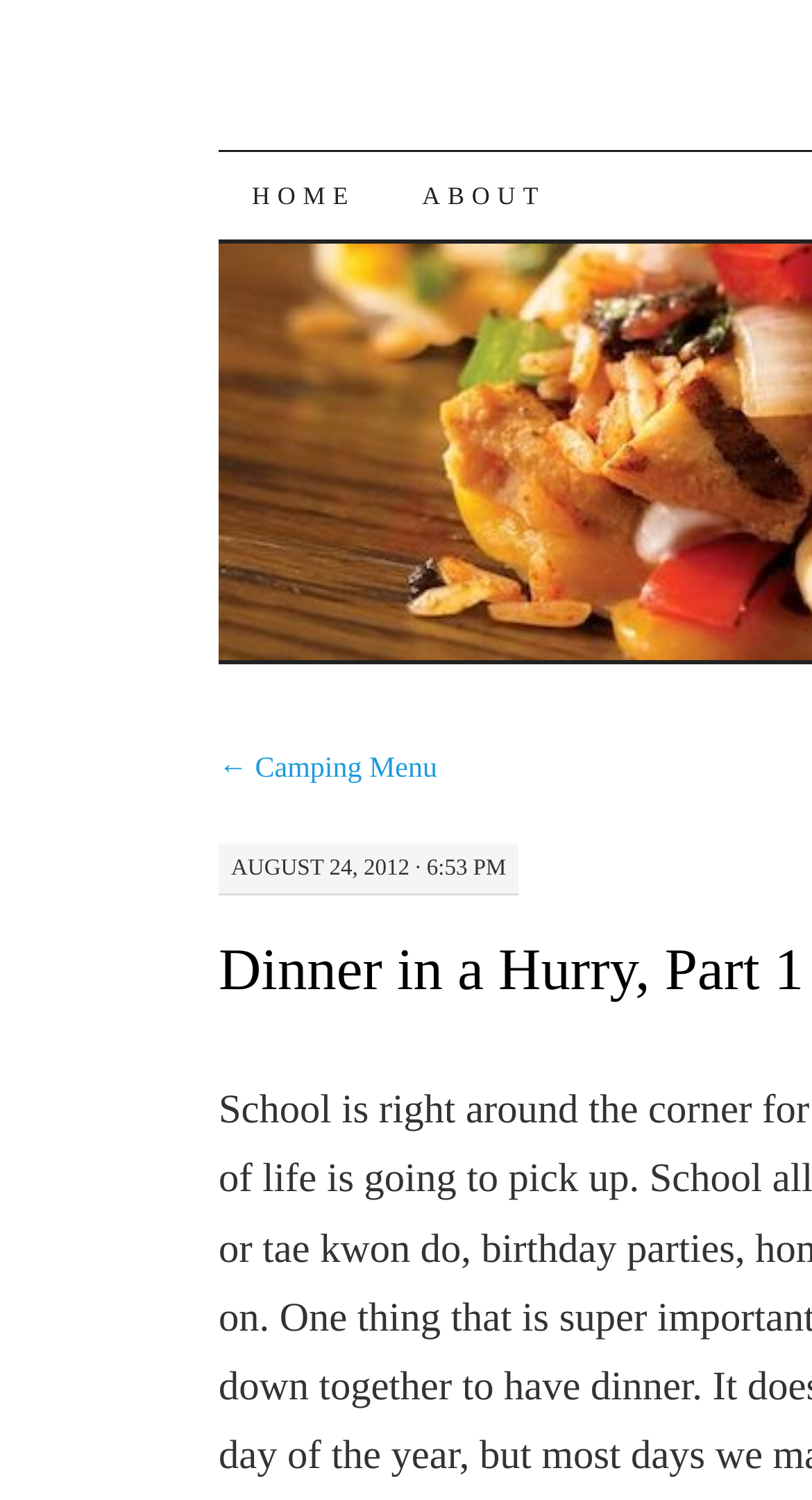Identify and provide the main heading of the webpage.

Dinner in a Hurry, Part 1